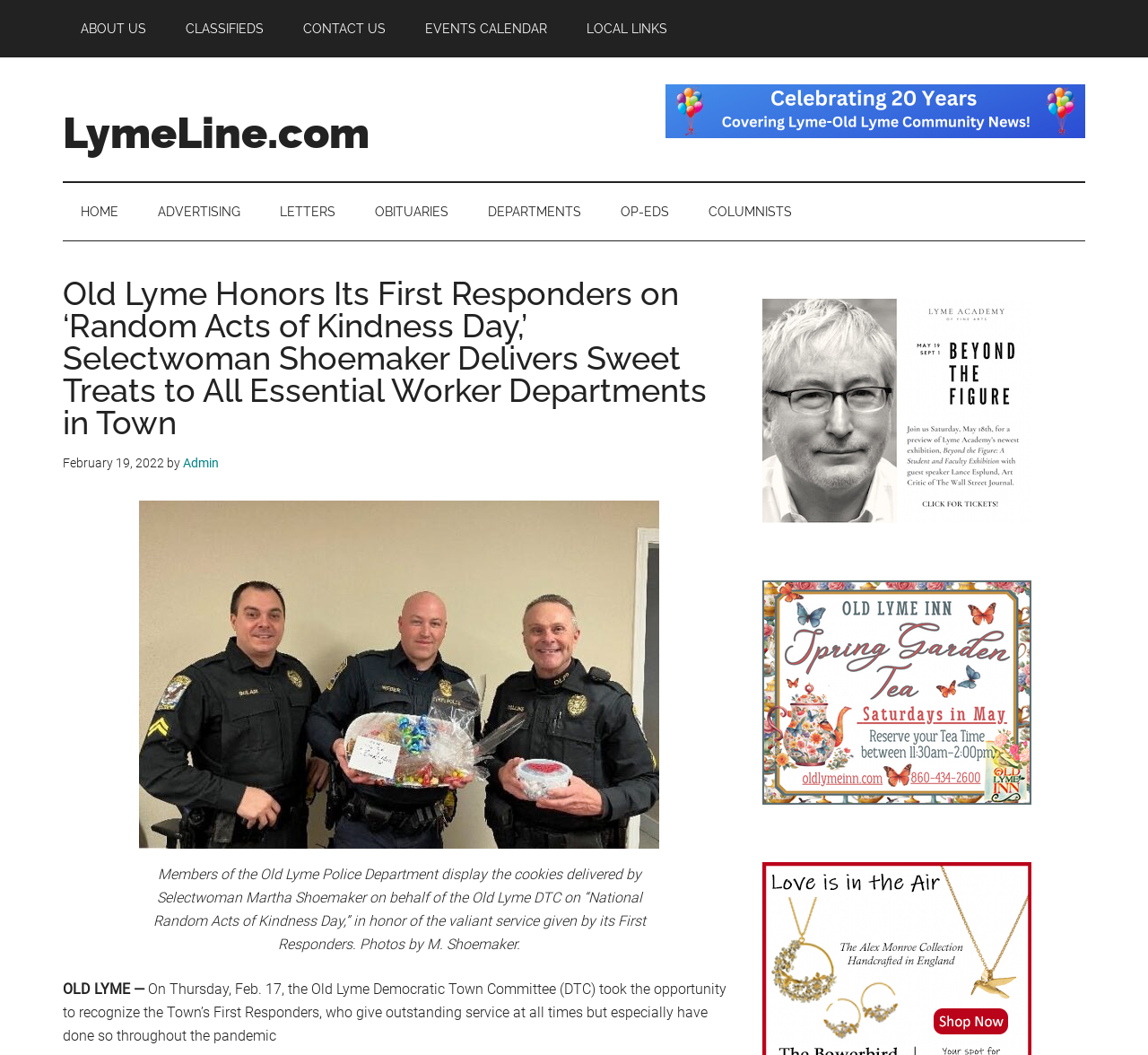Locate the bounding box coordinates of the item that should be clicked to fulfill the instruction: "Read 'Old Lyme Honors Its First Responders on ‘Random Acts of Kindness Day,’ Selectwoman Shoemaker Delivers Sweet Treats to All Essential Worker Departments in Town'".

[0.055, 0.263, 0.641, 0.416]